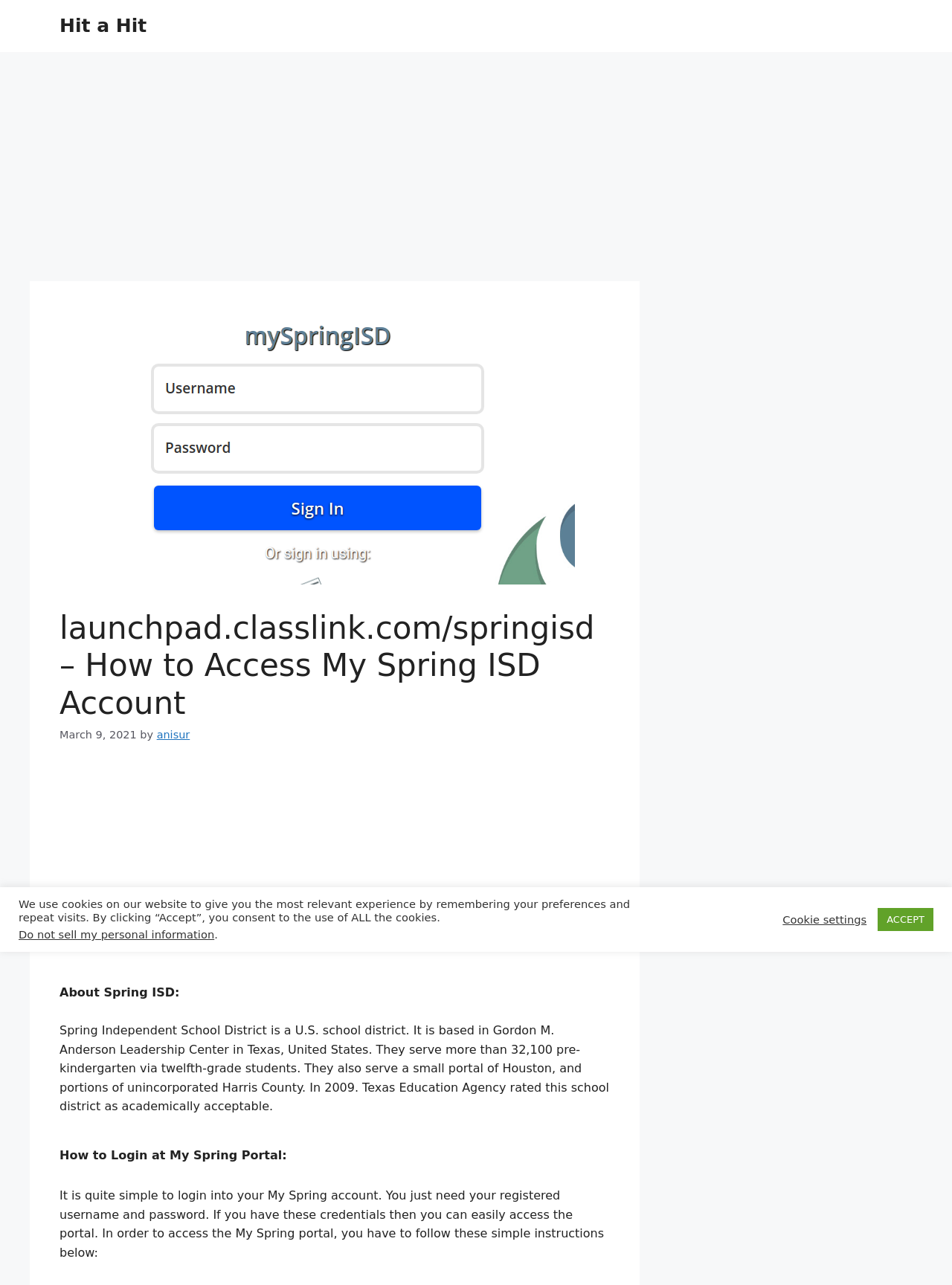Answer in one word or a short phrase: 
What is required to login to My Spring account?

username and password